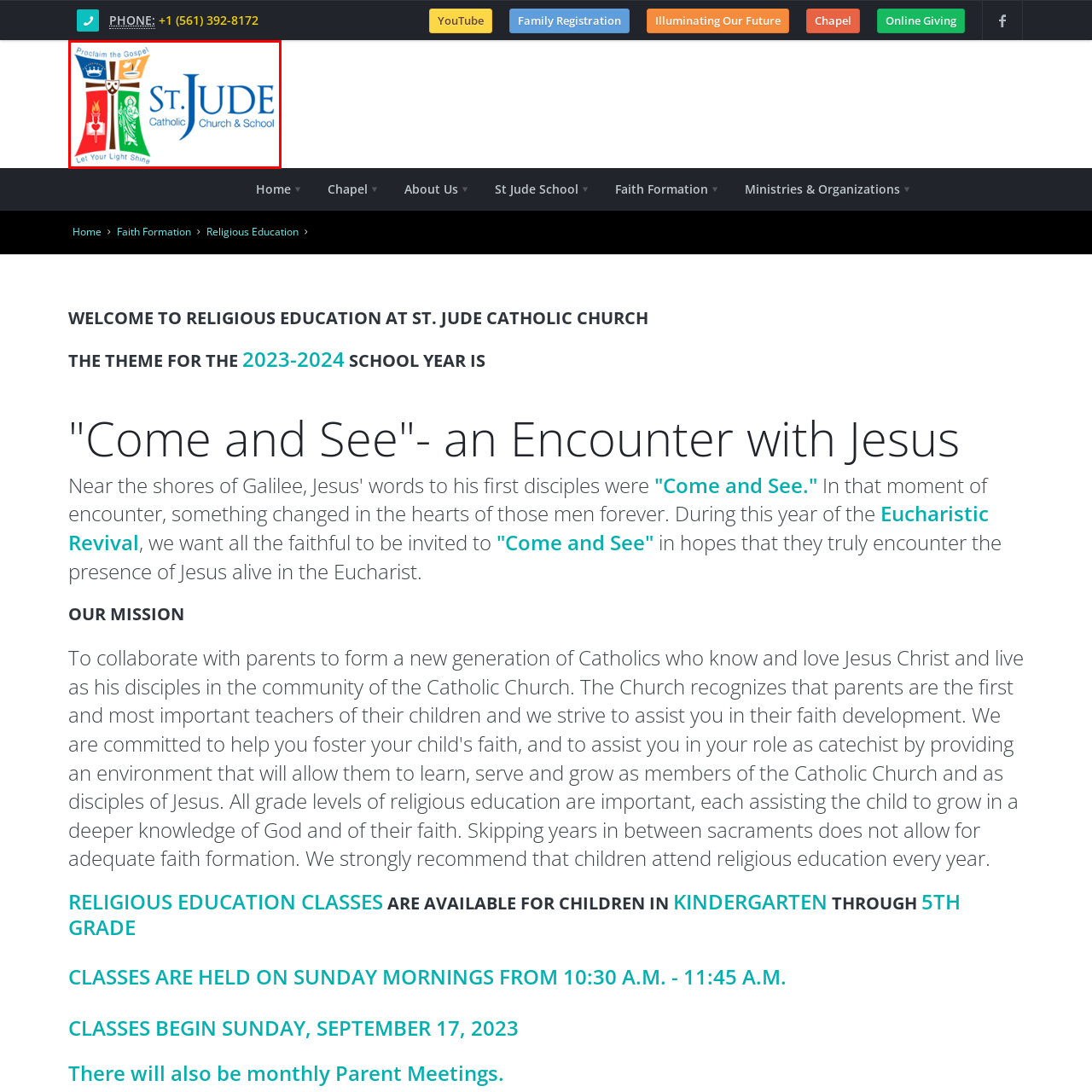What is the phrase below the logo?
Look closely at the image contained within the red bounding box and answer the question in detail, using the visual information present.

According to the caption, the phrase 'Let Your Light Shine' is written below the logo, which encourages inspiration and spiritual guidance.